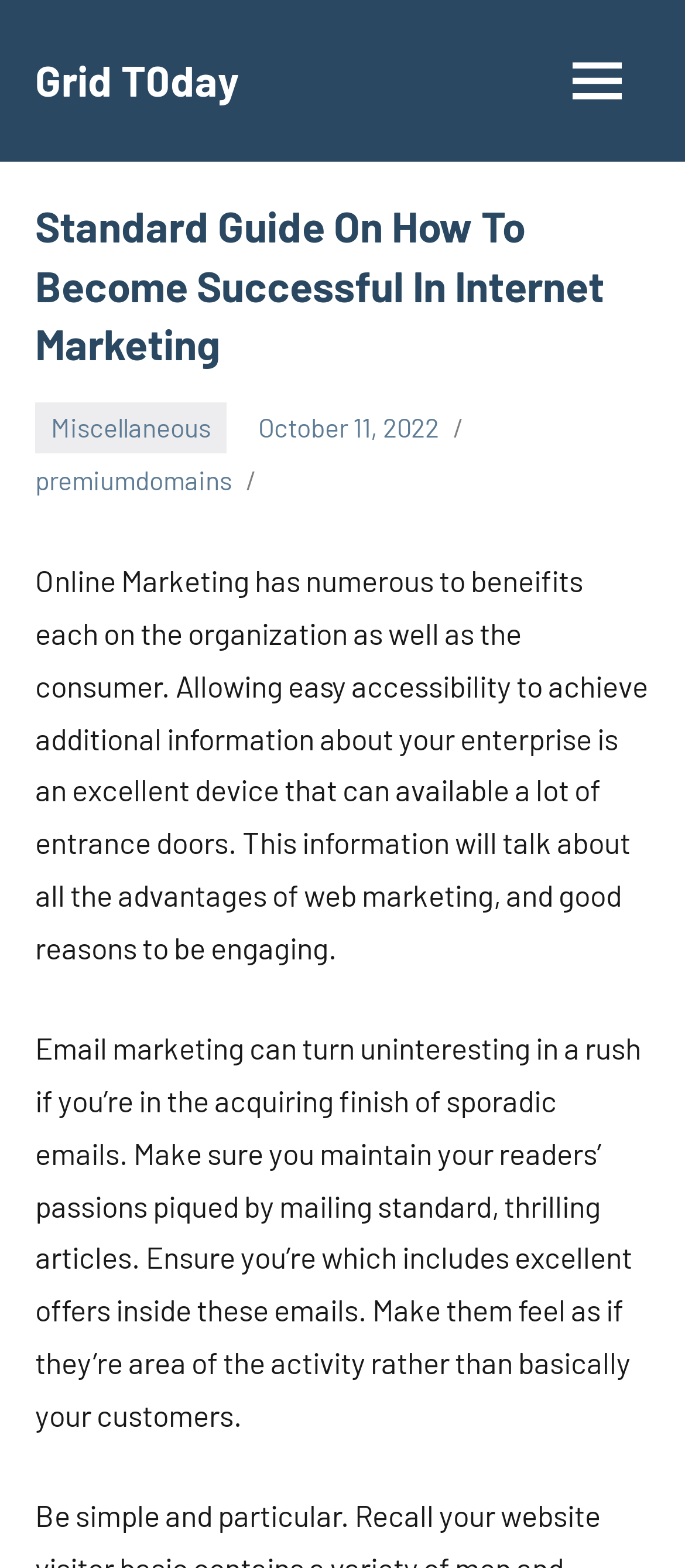What is the main topic of this webpage?
Answer the question with a single word or phrase, referring to the image.

Internet Marketing